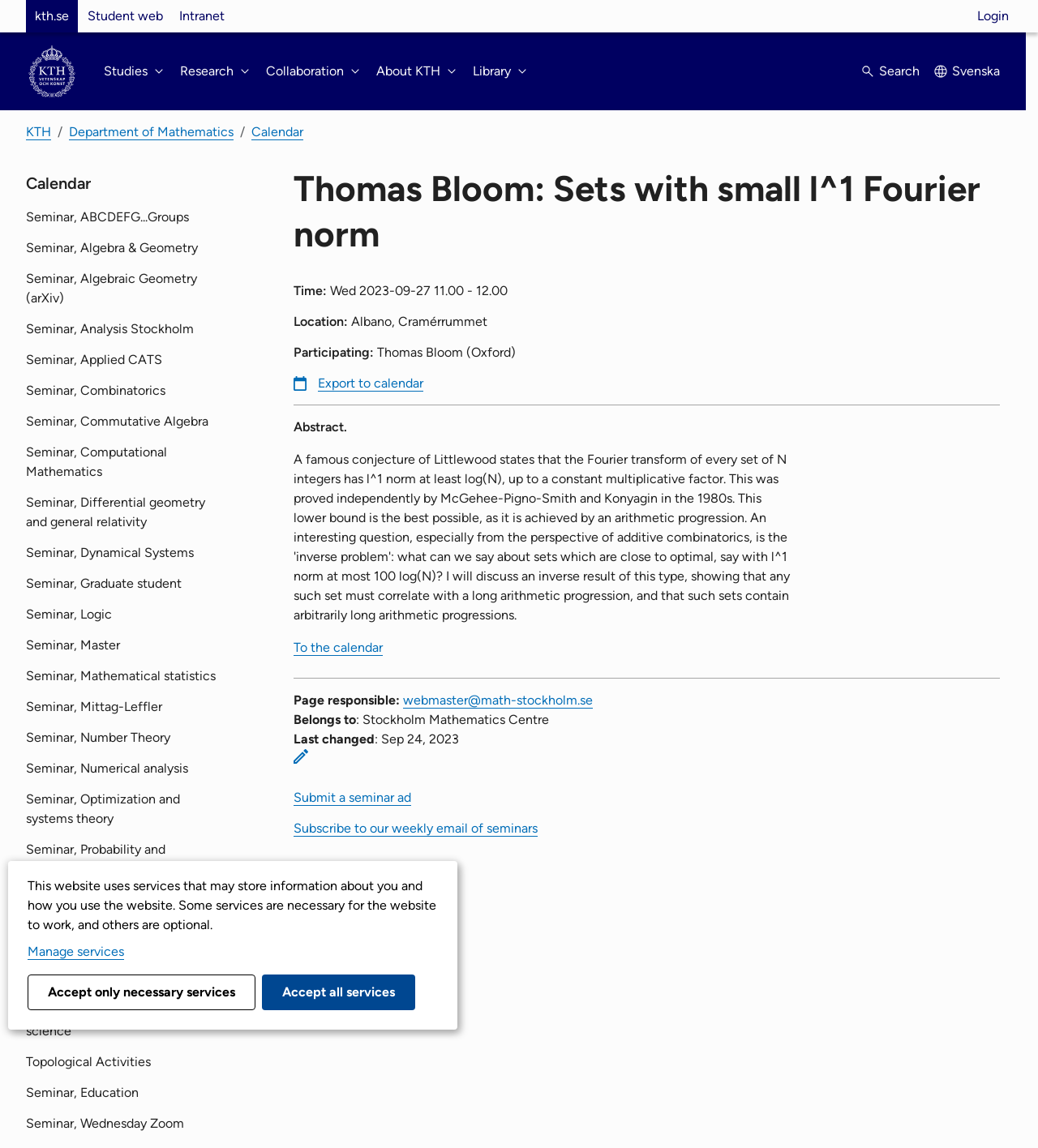Please identify the bounding box coordinates of where to click in order to follow the instruction: "Search for something".

[0.828, 0.048, 0.886, 0.076]